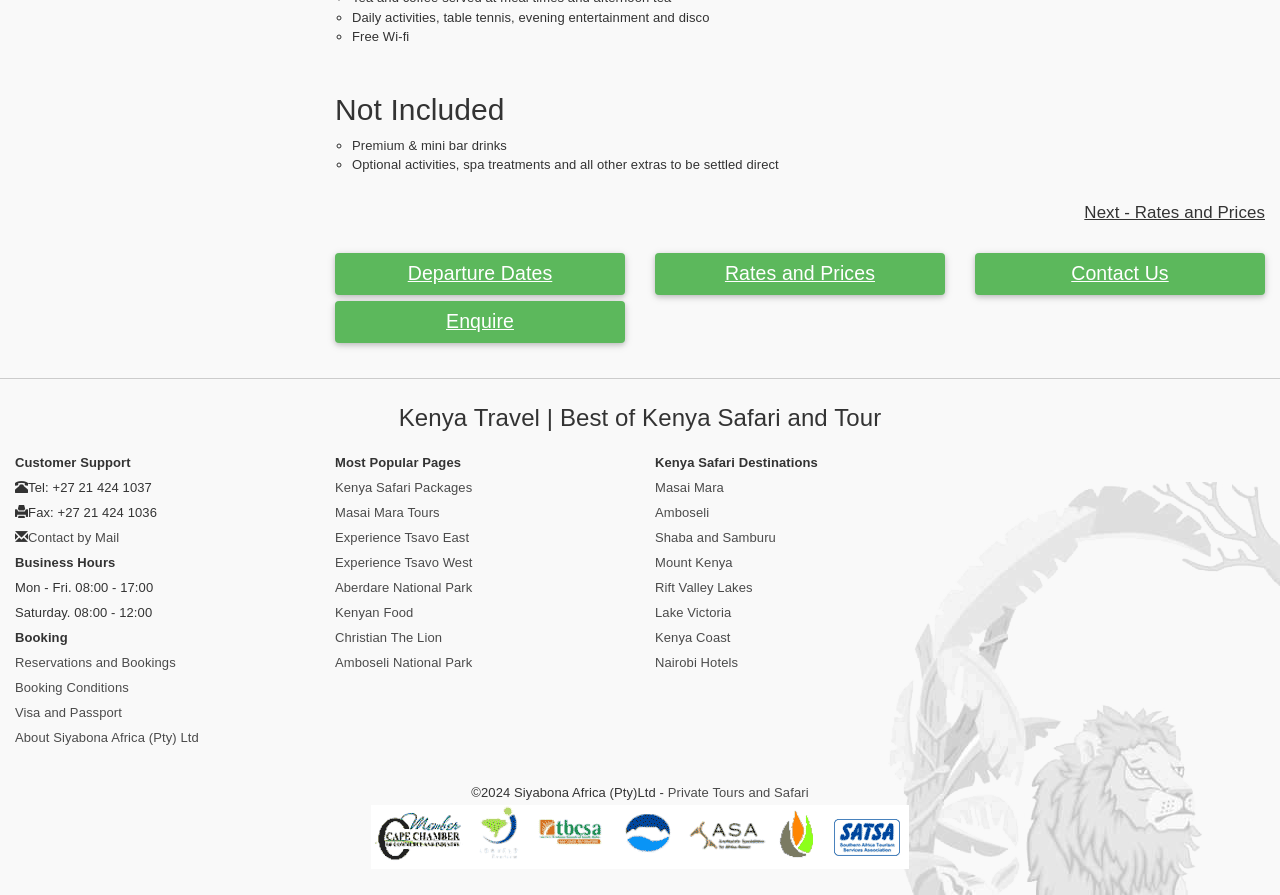Please locate the bounding box coordinates of the region I need to click to follow this instruction: "Click on 'Reservations and Bookings'".

[0.012, 0.732, 0.137, 0.749]